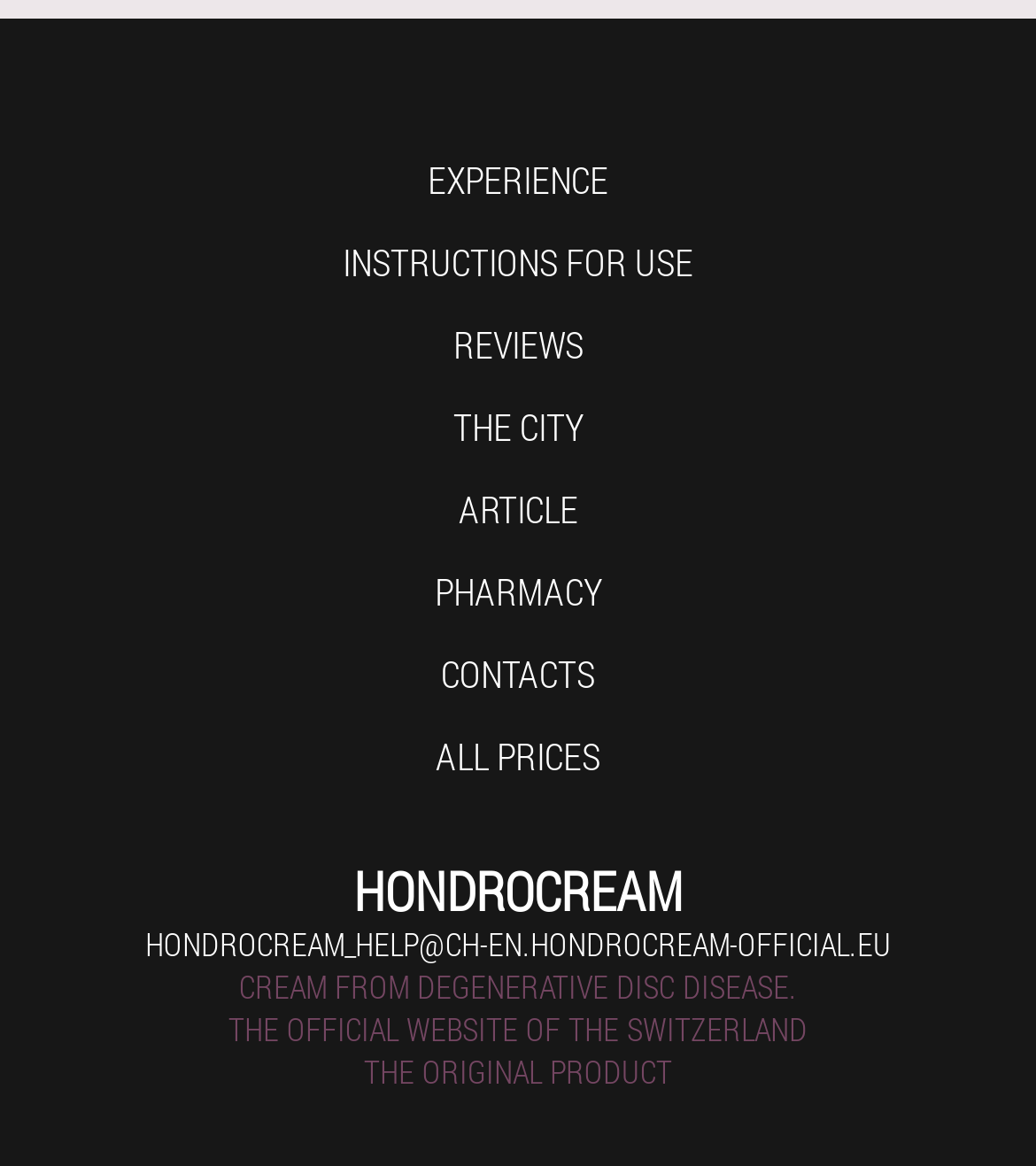Please determine the bounding box coordinates of the area that needs to be clicked to complete this task: 'go to PHARMACY'. The coordinates must be four float numbers between 0 and 1, formatted as [left, top, right, bottom].

[0.419, 0.486, 0.581, 0.529]